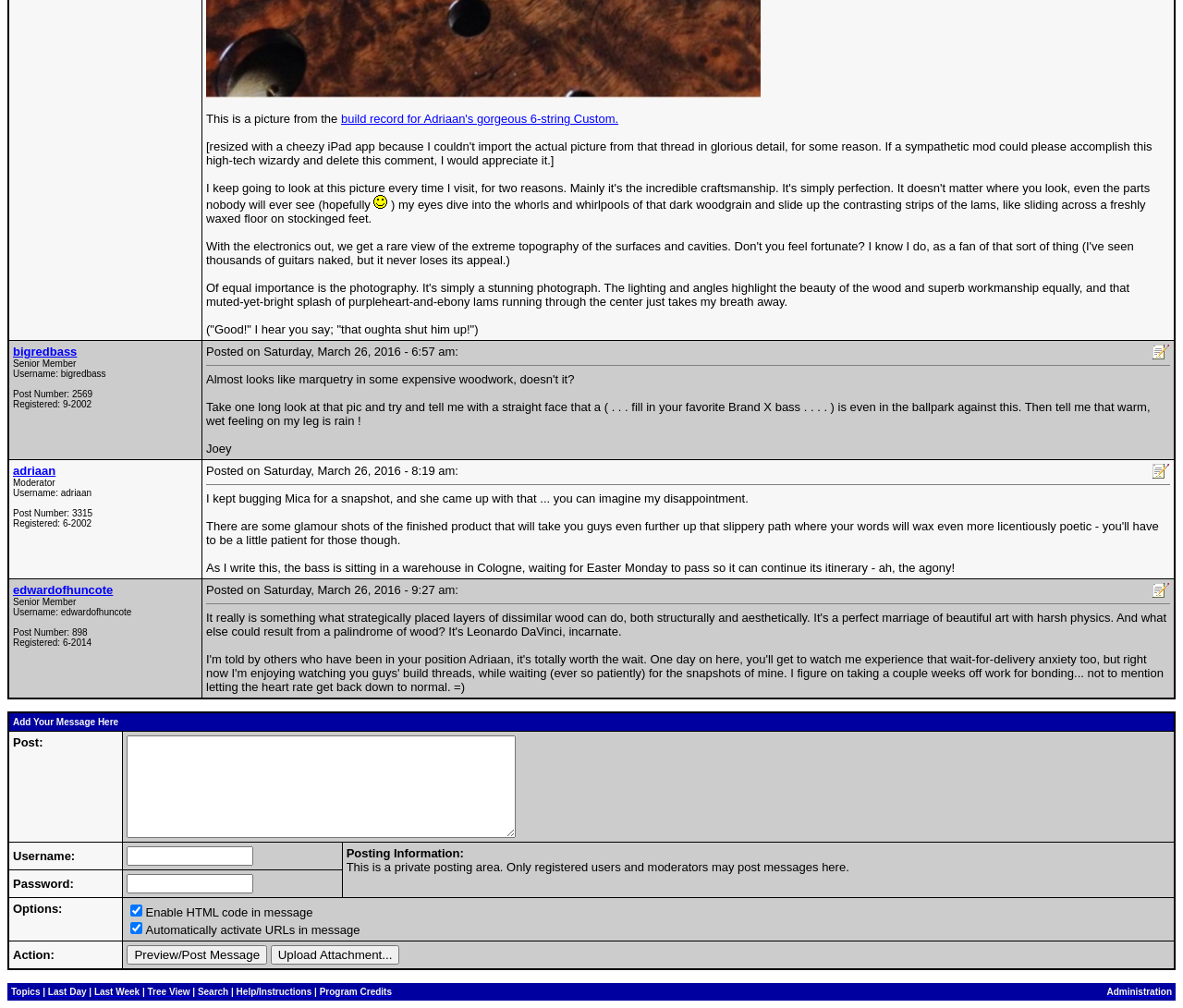Using the provided description Last Week, find the bounding box coordinates for the UI element. Provide the coordinates in (top-left x, top-left y, bottom-right x, bottom-right y) format, ensuring all values are between 0 and 1.

[0.08, 0.979, 0.118, 0.989]